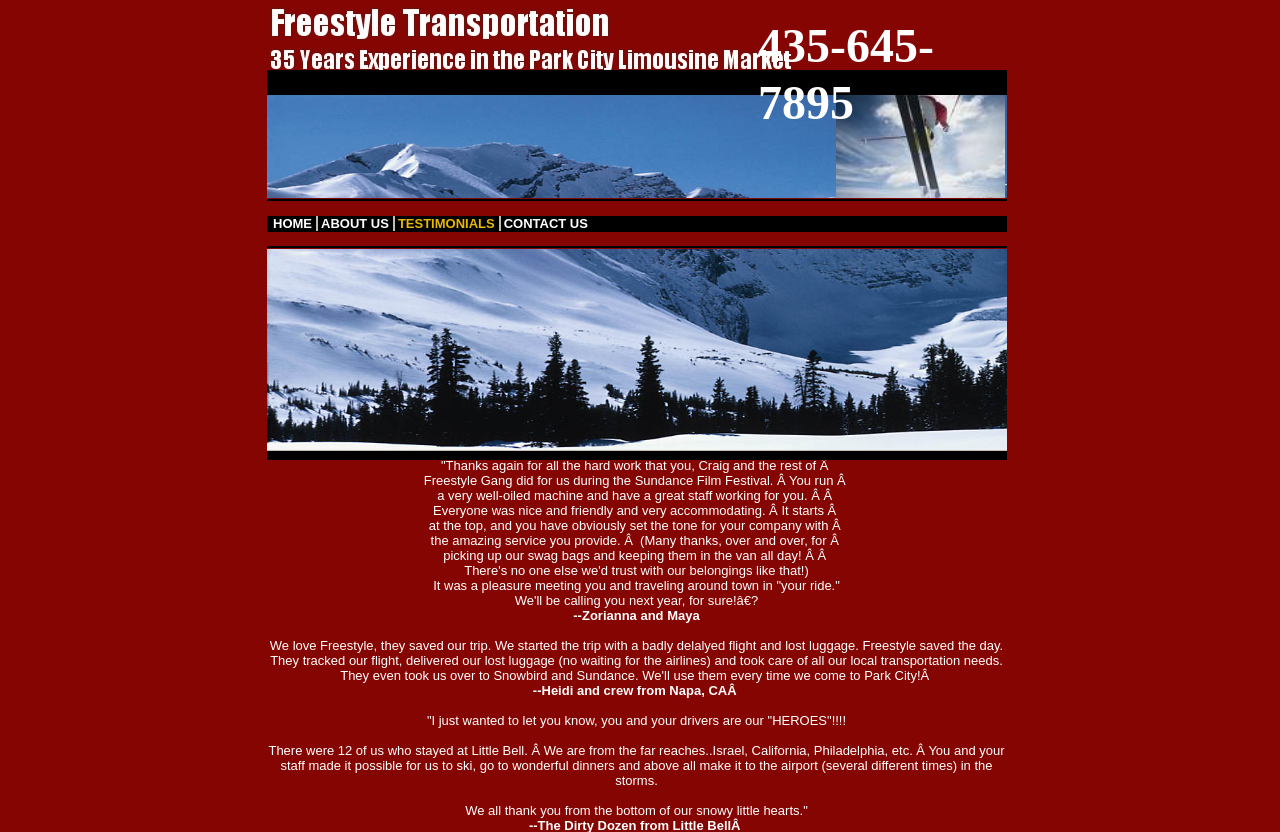What is the current webpage section?
Please ensure your answer is as detailed and informative as possible.

I determined the current webpage section by looking at the focused Root Element 'Testimonials' and the corresponding LayoutTable and LayoutTableCell elements, which suggest that the webpage is currently displaying the Testimonials section.